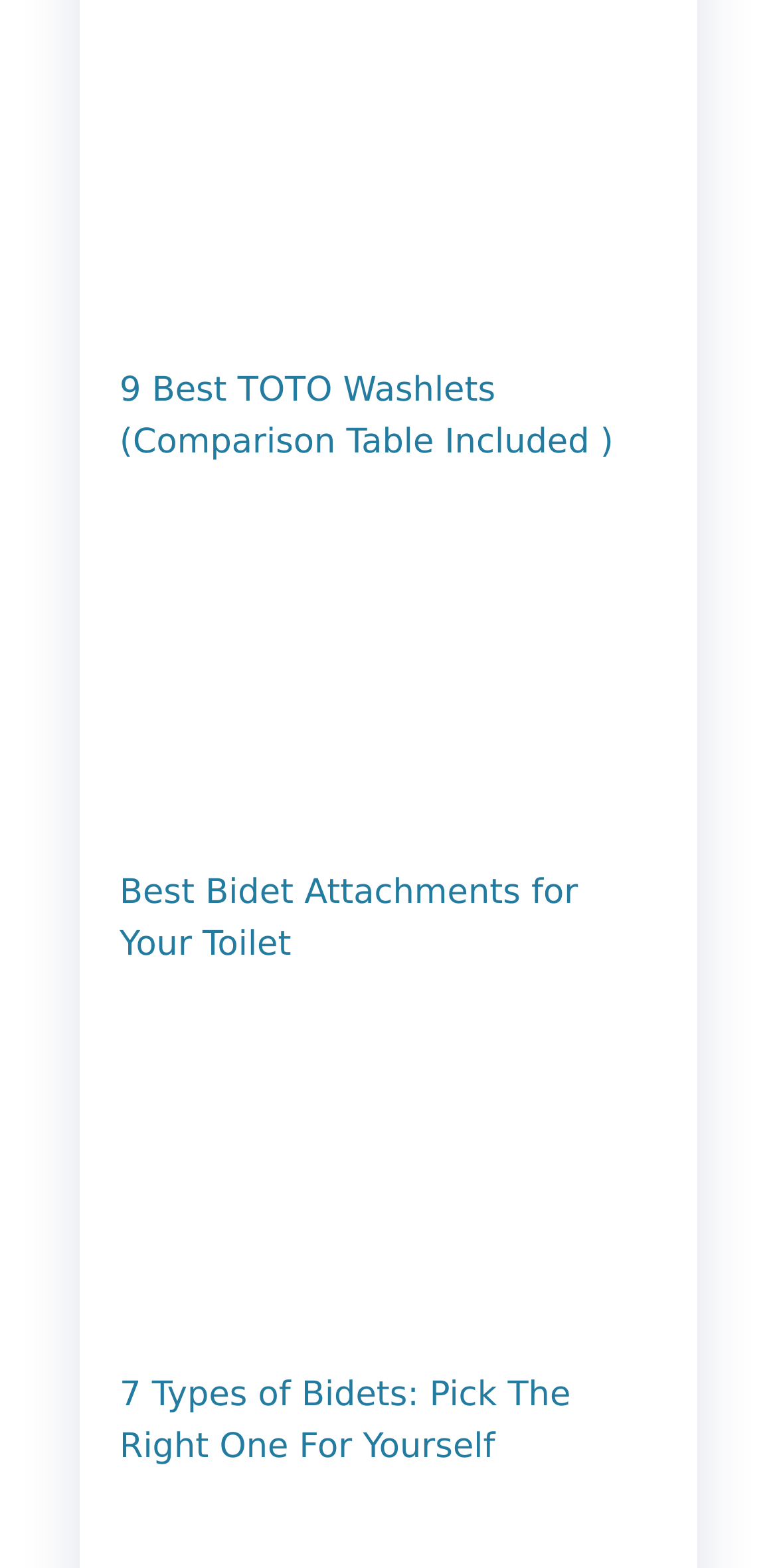Respond to the question with just a single word or phrase: 
How many articles are on the webpage?

3